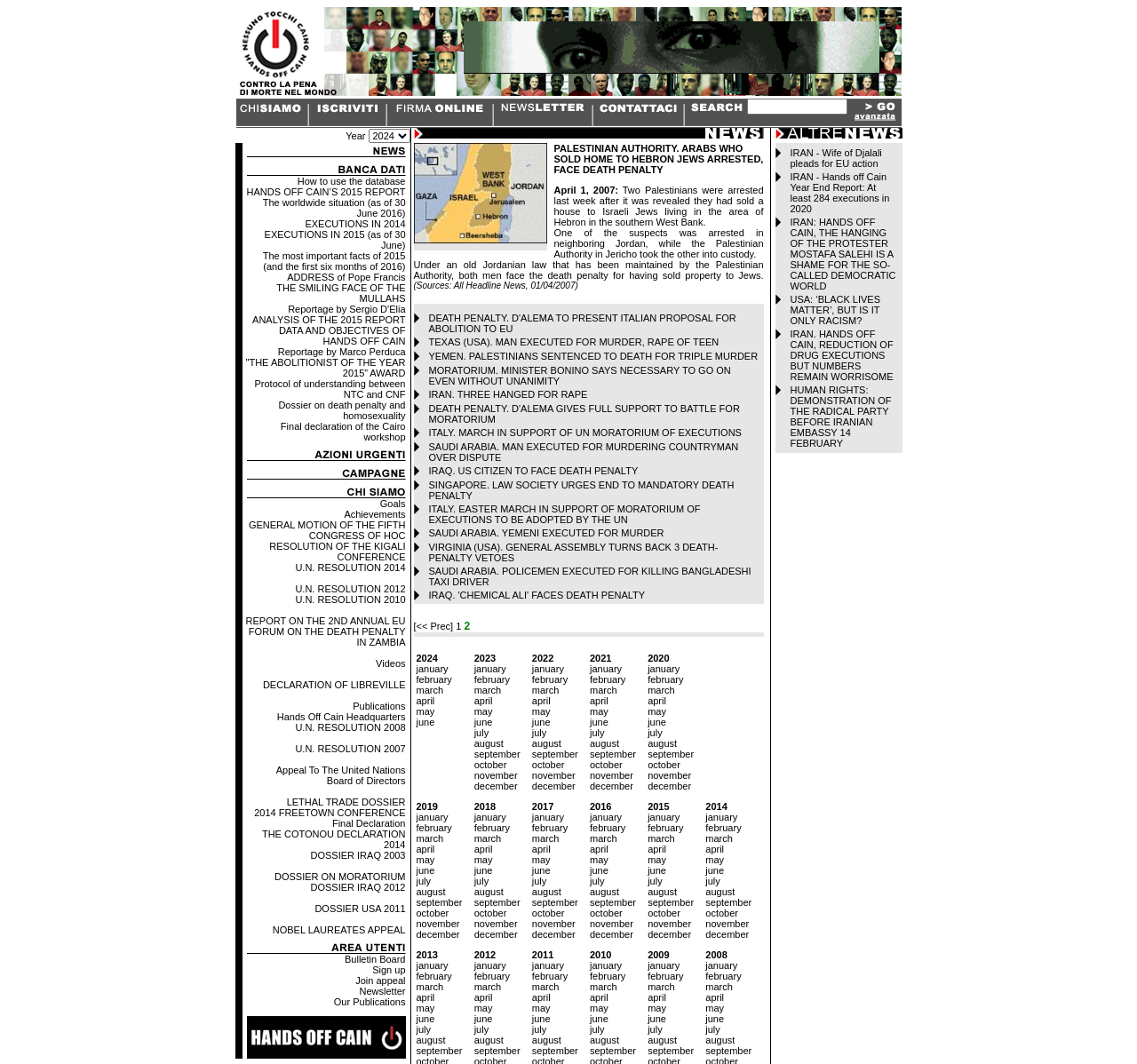Please identify the bounding box coordinates of the area that needs to be clicked to follow this instruction: "Click the link on the left side".

[0.207, 0.081, 0.298, 0.095]